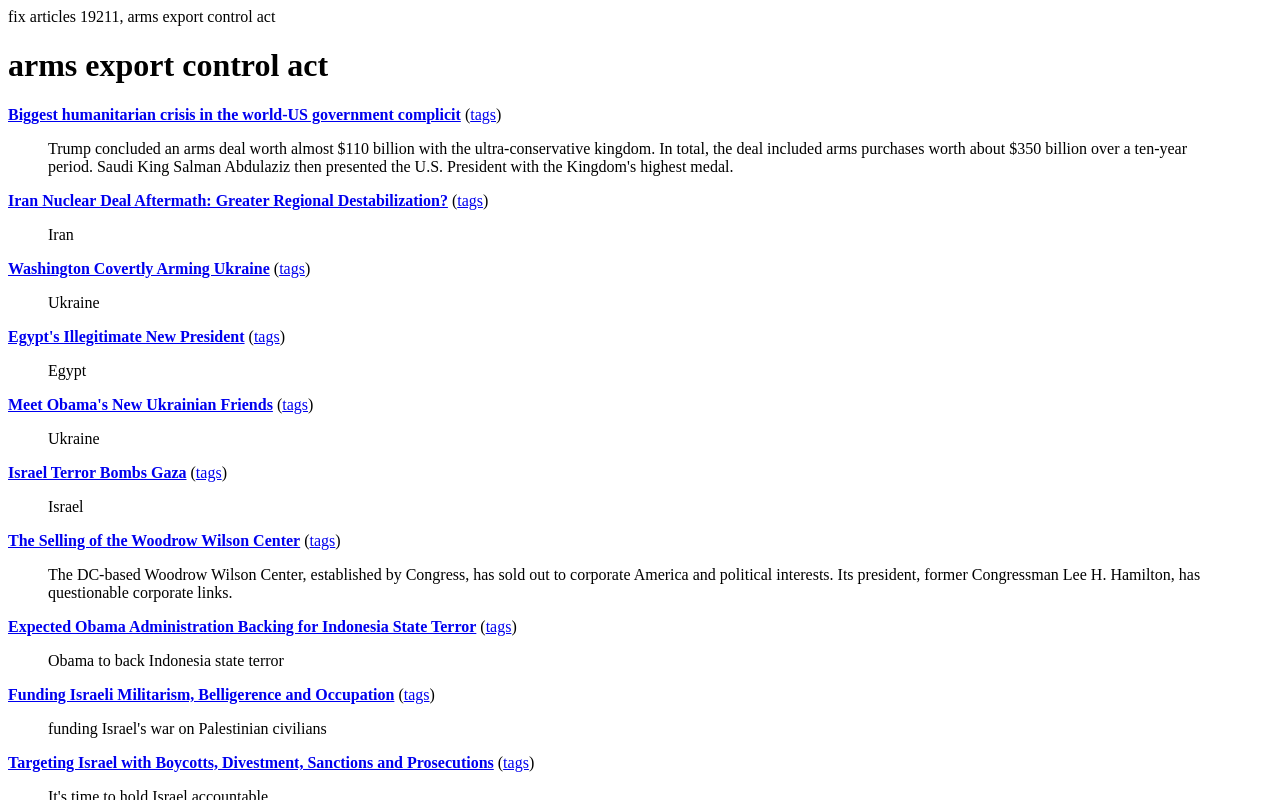Determine the bounding box coordinates of the clickable region to execute the instruction: "Learn more about 'Egypt's Illegitimate New President'". The coordinates should be four float numbers between 0 and 1, denoted as [left, top, right, bottom].

[0.006, 0.41, 0.191, 0.431]